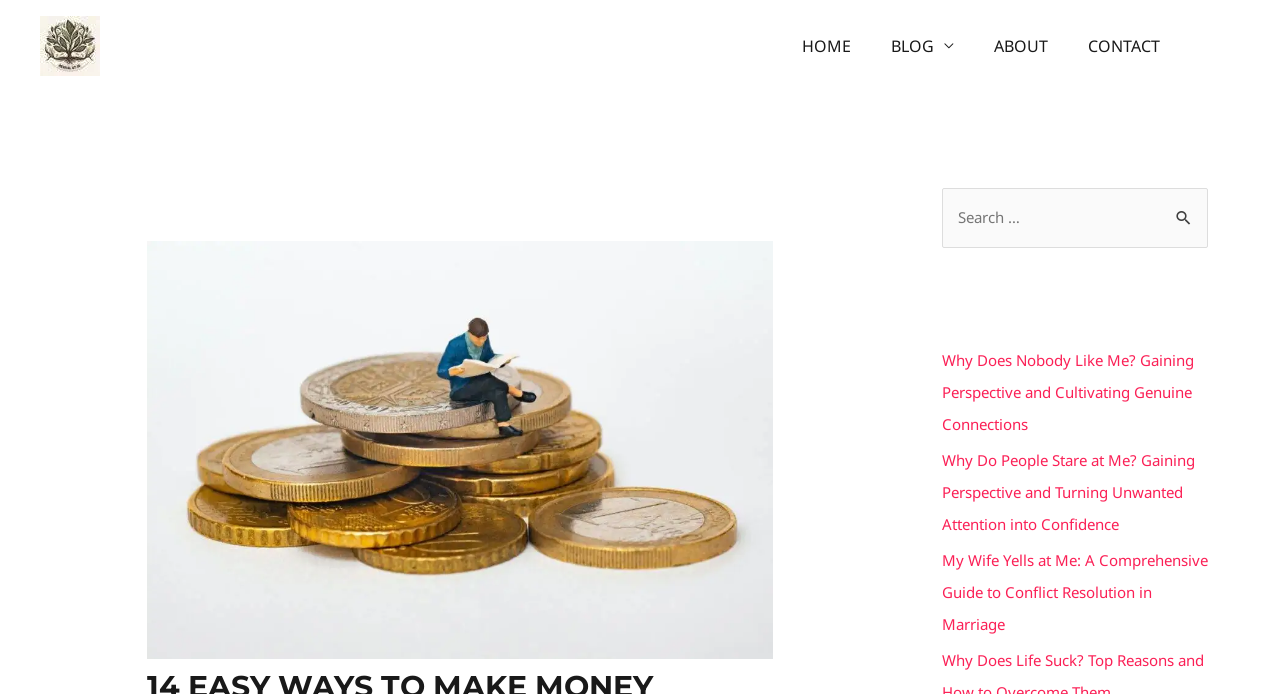Identify the bounding box coordinates of the clickable region necessary to fulfill the following instruction: "Search for something". The bounding box coordinates should be four float numbers between 0 and 1, i.e., [left, top, right, bottom].

[0.736, 0.271, 0.944, 0.359]